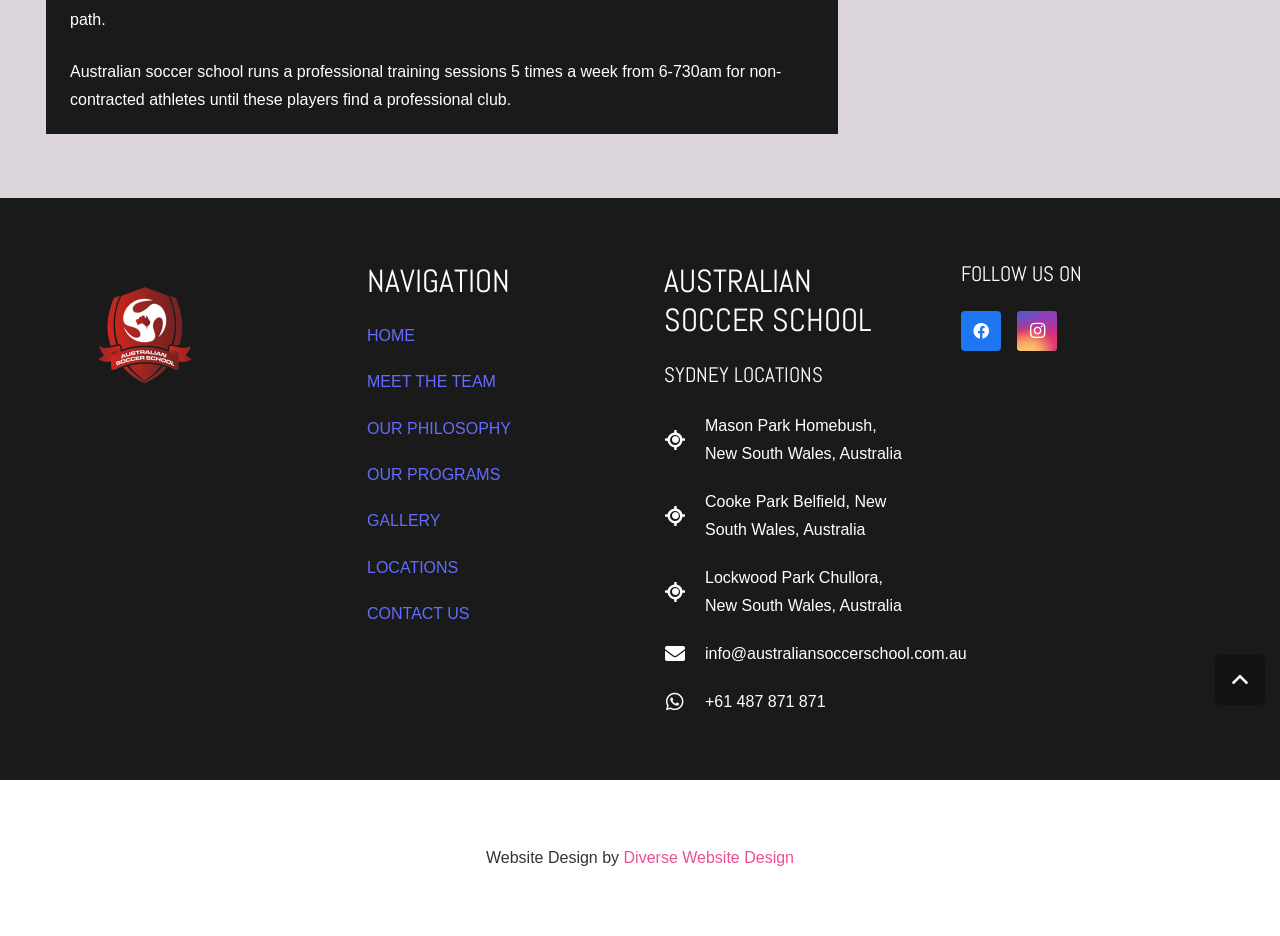Find the bounding box of the UI element described as: "GALLERY". The bounding box coordinates should be given as four float values between 0 and 1, i.e., [left, top, right, bottom].

[0.287, 0.547, 0.344, 0.566]